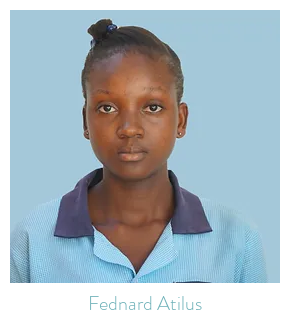Provide a thorough description of the contents of the image.

The image features a young individual named Fednard Atilus, who appears to be posing for a portrait. She is wearing a blue shirt with a collar, complemented by a darker blue trim. Her hair is styled in a neat bun, and she has a neutral expression, looking directly at the camera. The background is a light blue color, which contrasts softly with her attire and enhances her features. Below the image, her name is displayed in an elegant font, adding a personal touch to the portrait. The overall presentation suggests a formal setting, likely intended for identification or documentation purposes.